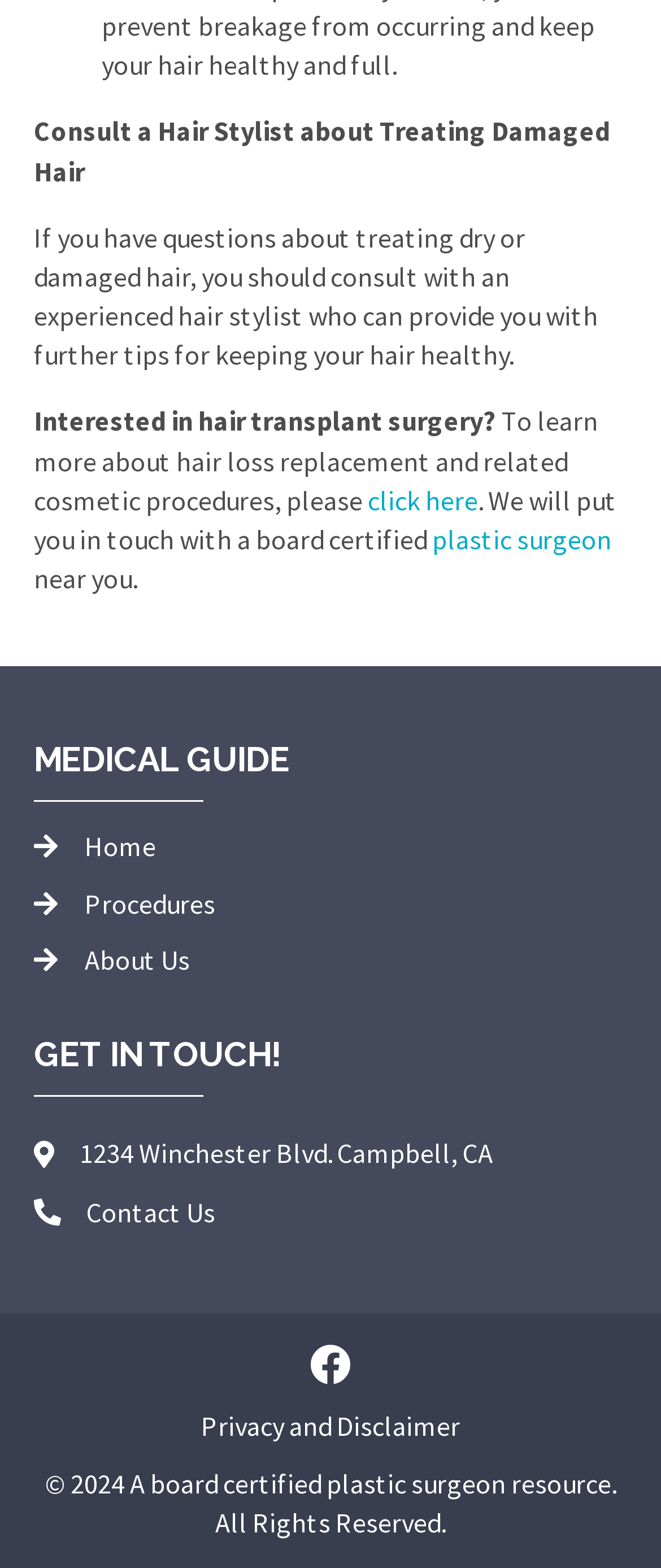Locate the bounding box coordinates of the area where you should click to accomplish the instruction: "click here to learn more about hair loss replacement".

[0.556, 0.308, 0.723, 0.33]